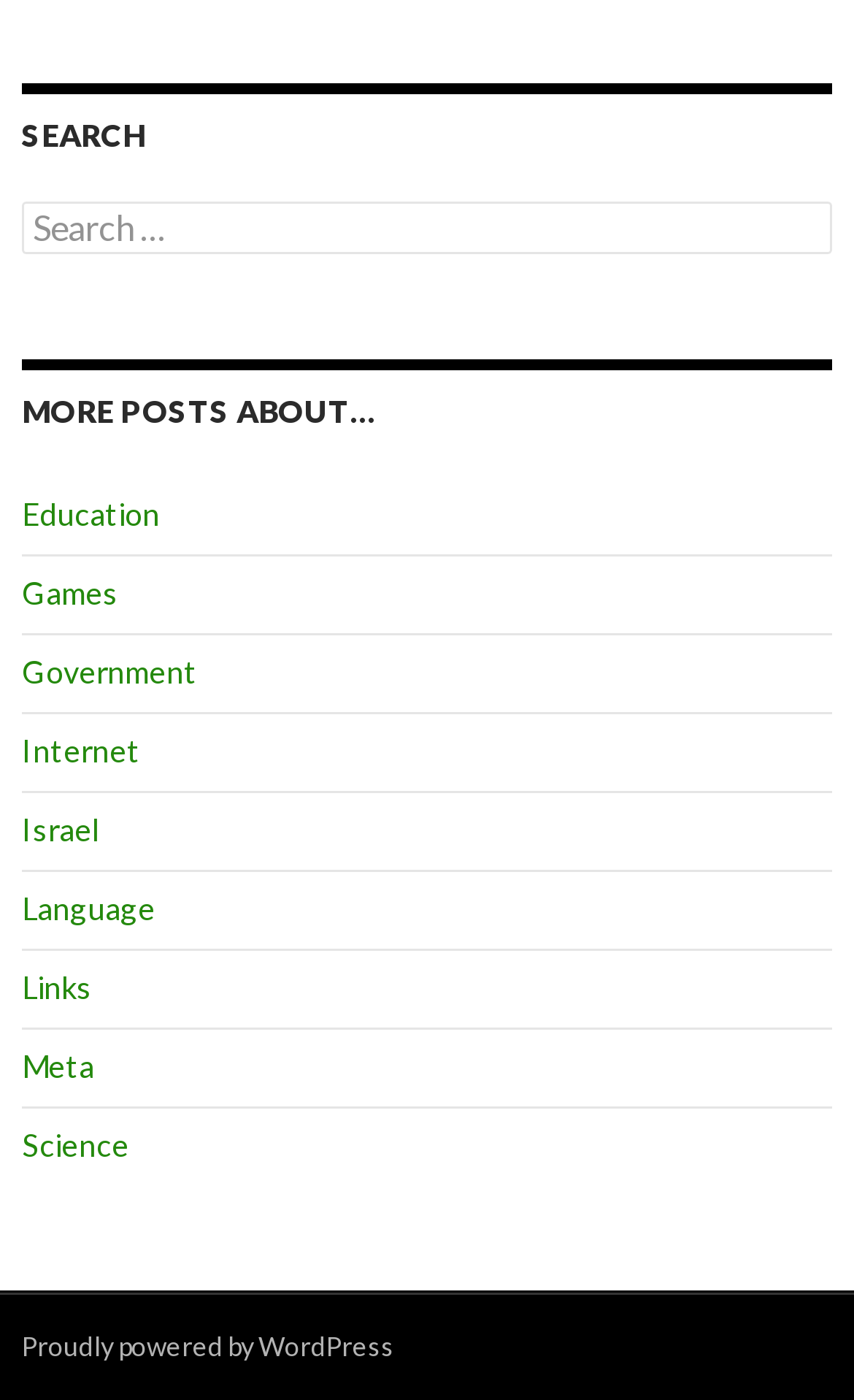Determine the bounding box for the described HTML element: "Proudly powered by WordPress". Ensure the coordinates are four float numbers between 0 and 1 in the format [left, top, right, bottom].

[0.026, 0.95, 0.462, 0.973]